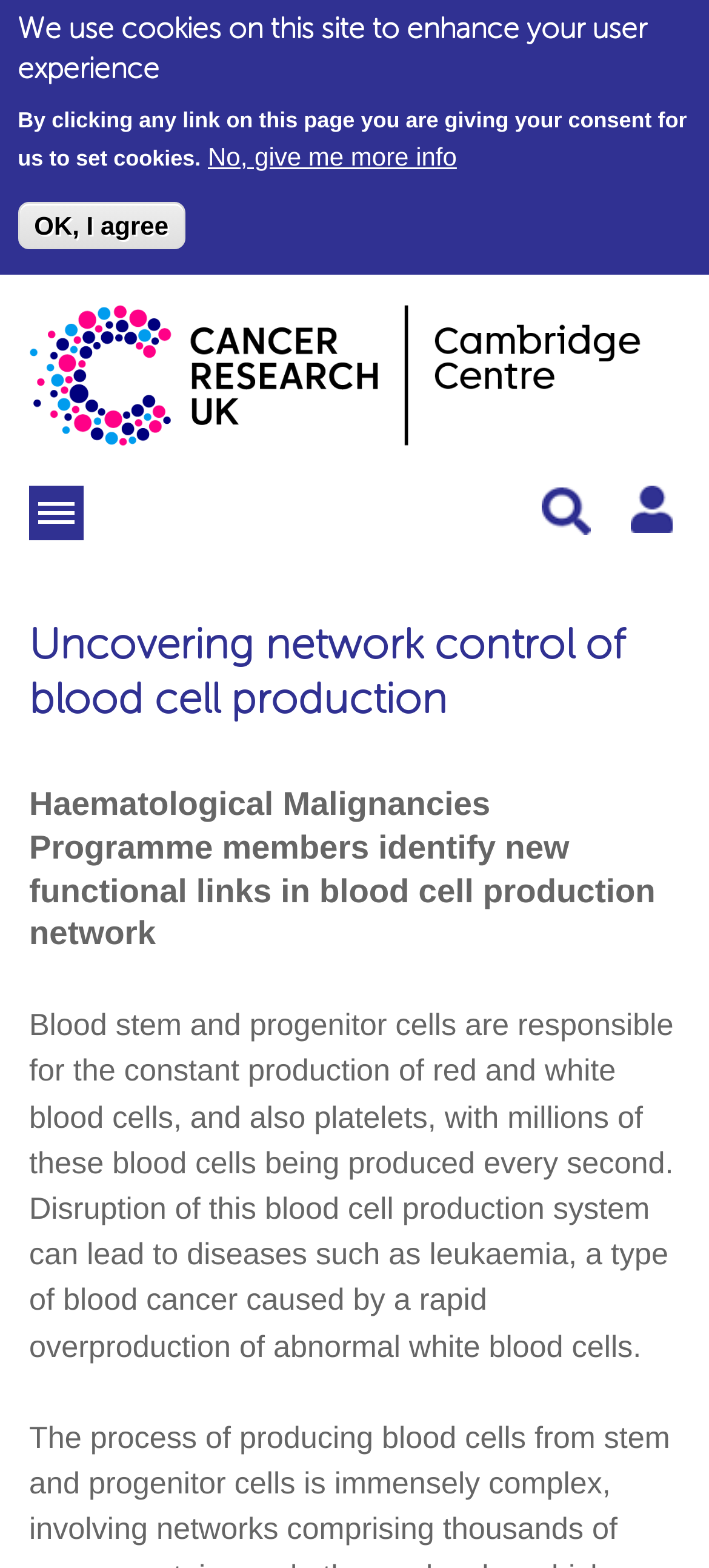Identify the bounding box for the UI element specified in this description: "toggle menu". The coordinates must be four float numbers between 0 and 1, formatted as [left, top, right, bottom].

[0.041, 0.31, 0.118, 0.344]